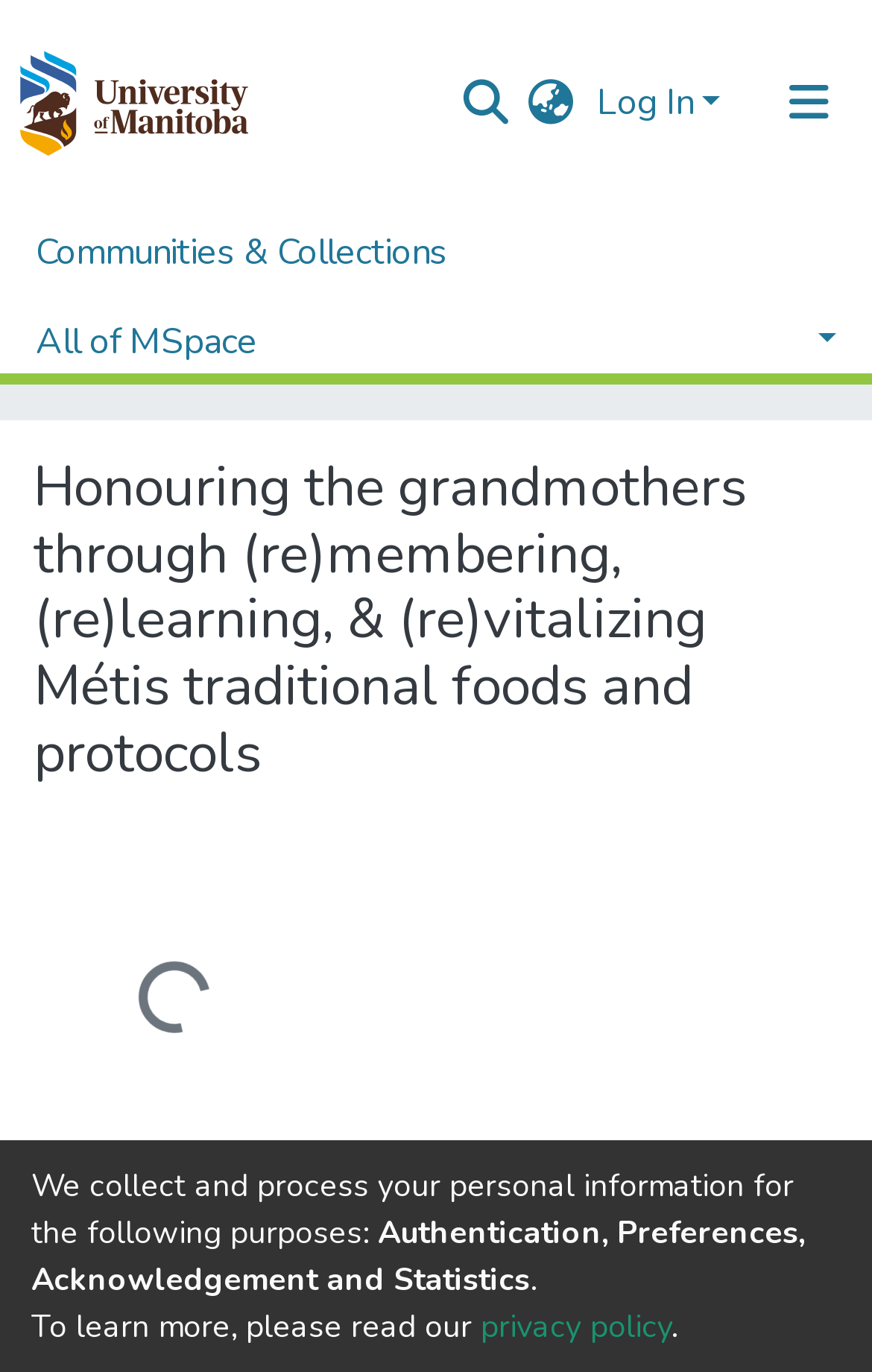Can you specify the bounding box coordinates for the region that should be clicked to fulfill this instruction: "Switch the language".

[0.59, 0.055, 0.674, 0.095]